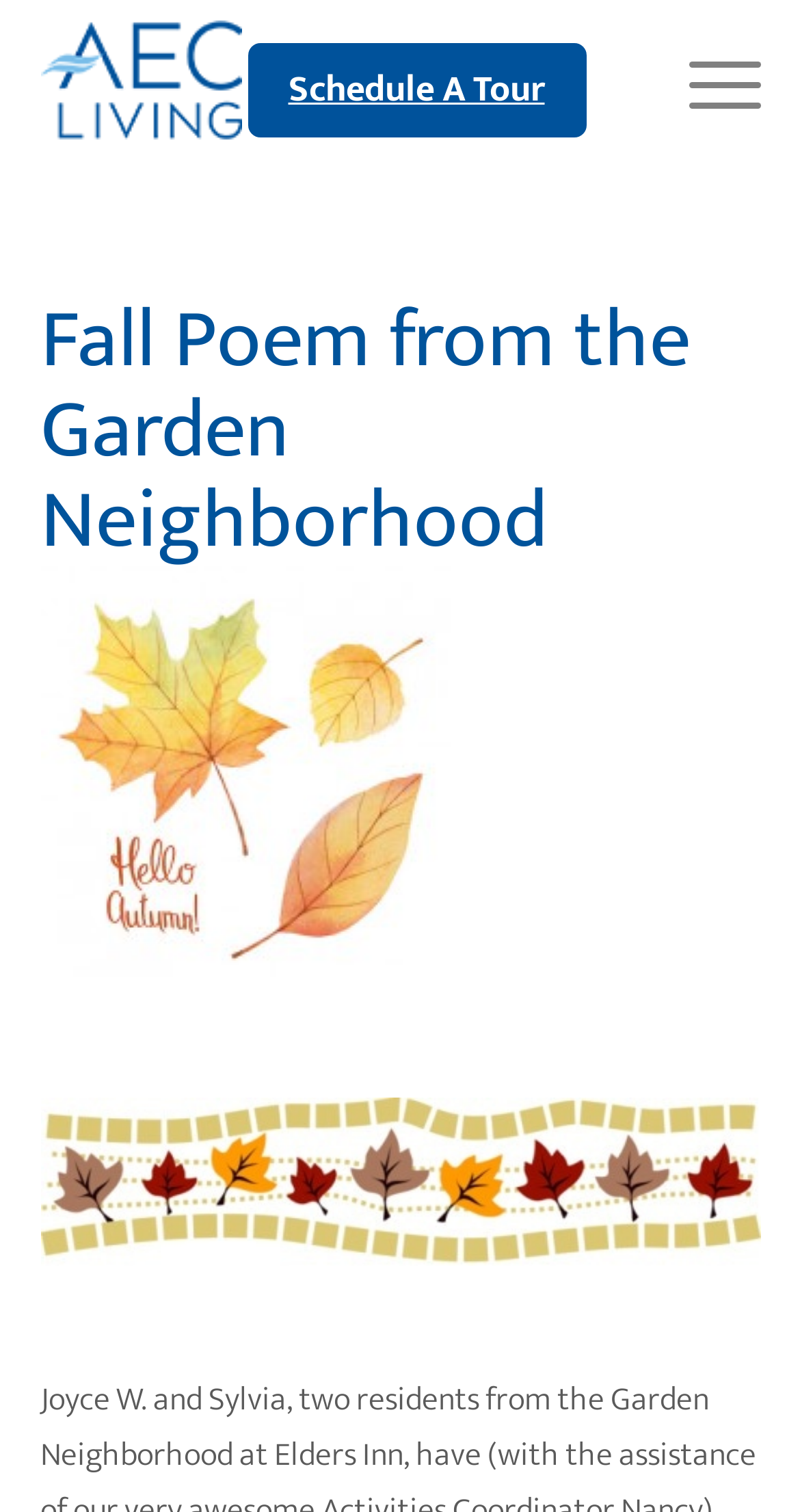Reply to the question with a brief word or phrase: How many links are there in the top section?

3